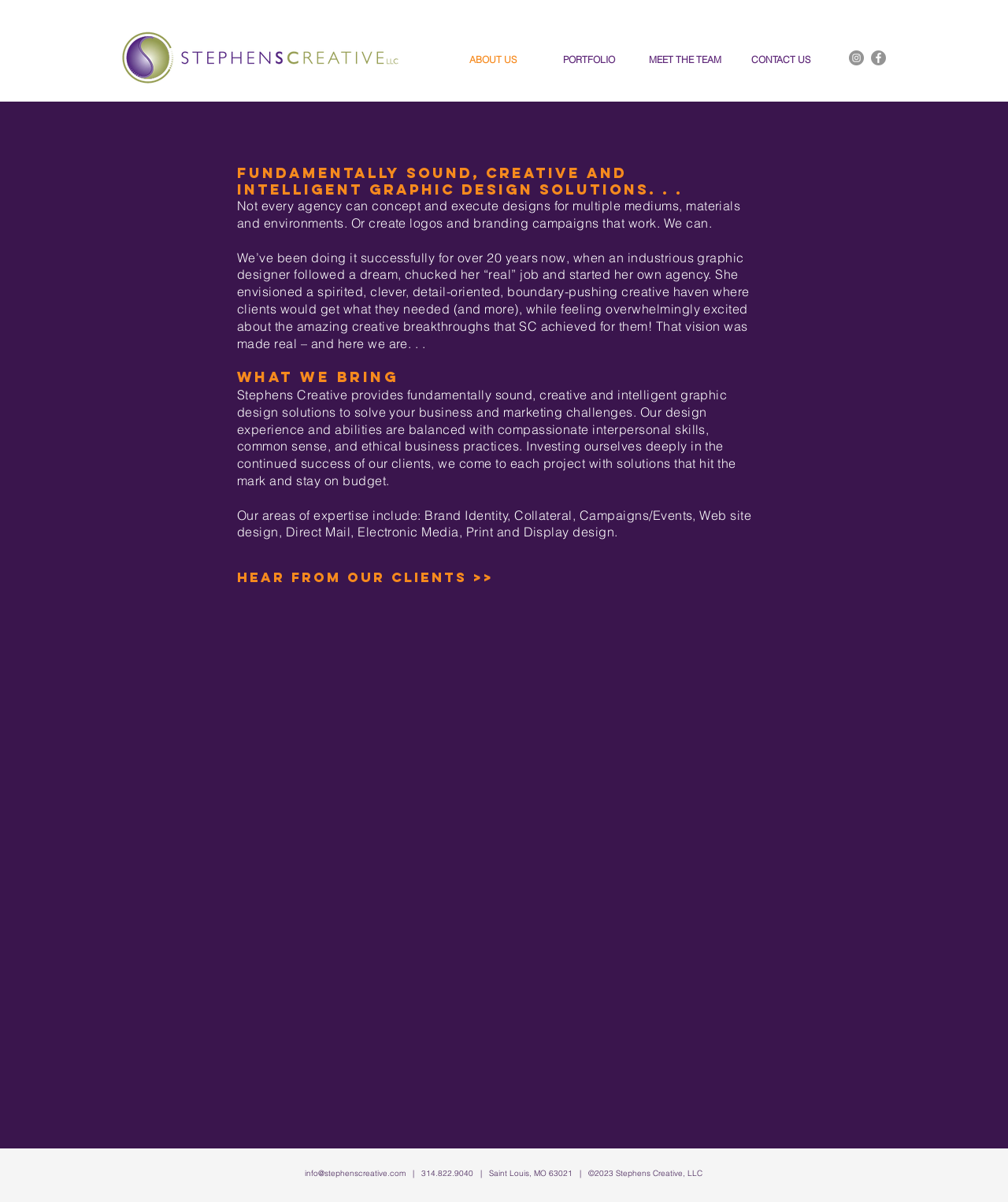Extract the bounding box of the UI element described as: "Hear from our clients >>​".

[0.235, 0.475, 0.49, 0.487]